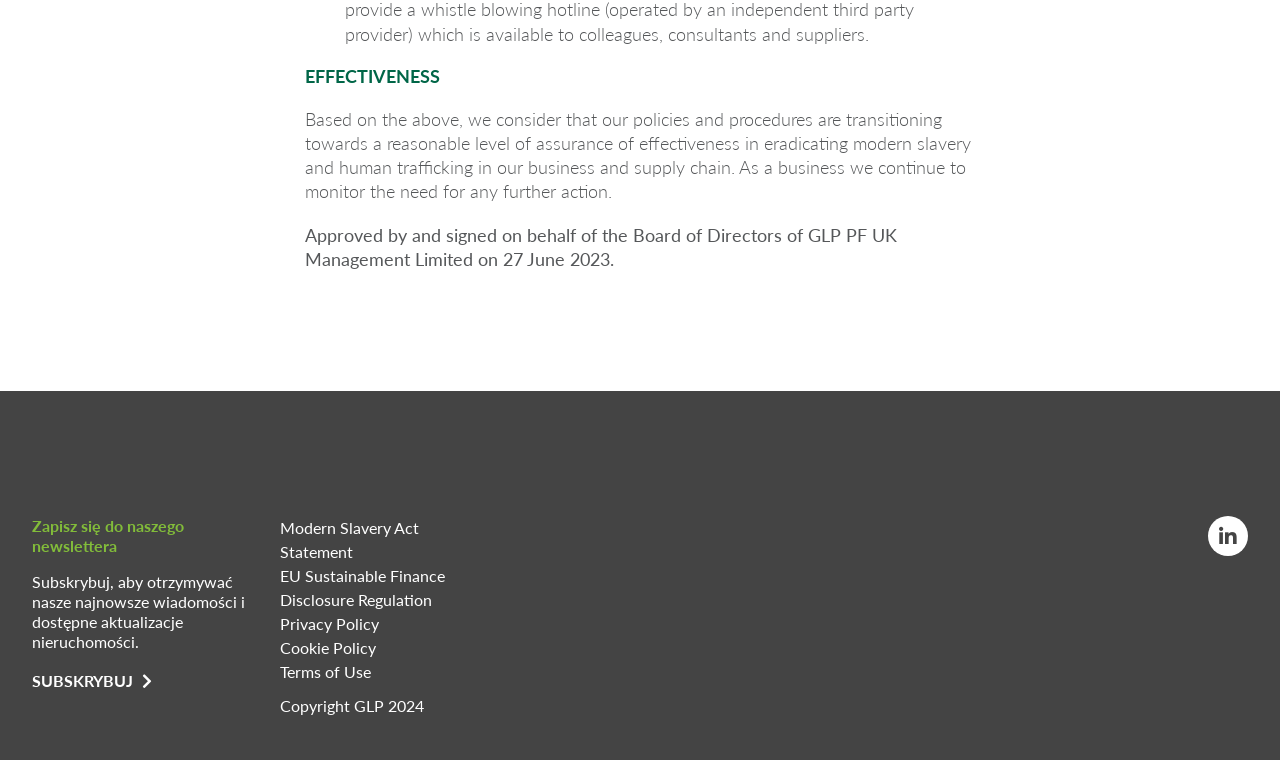Answer the following query concisely with a single word or phrase:
How many links are there in the footer section?

6